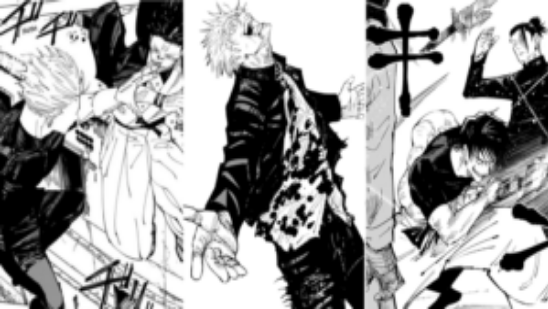Is the anime series 'Jujutsu Kaisen' set in a world with ordinary abilities?
Craft a detailed and extensive response to the question.

The caption states that the series is set in a world filled with curses and extraordinary abilities, implying that the abilities in the series are not ordinary.